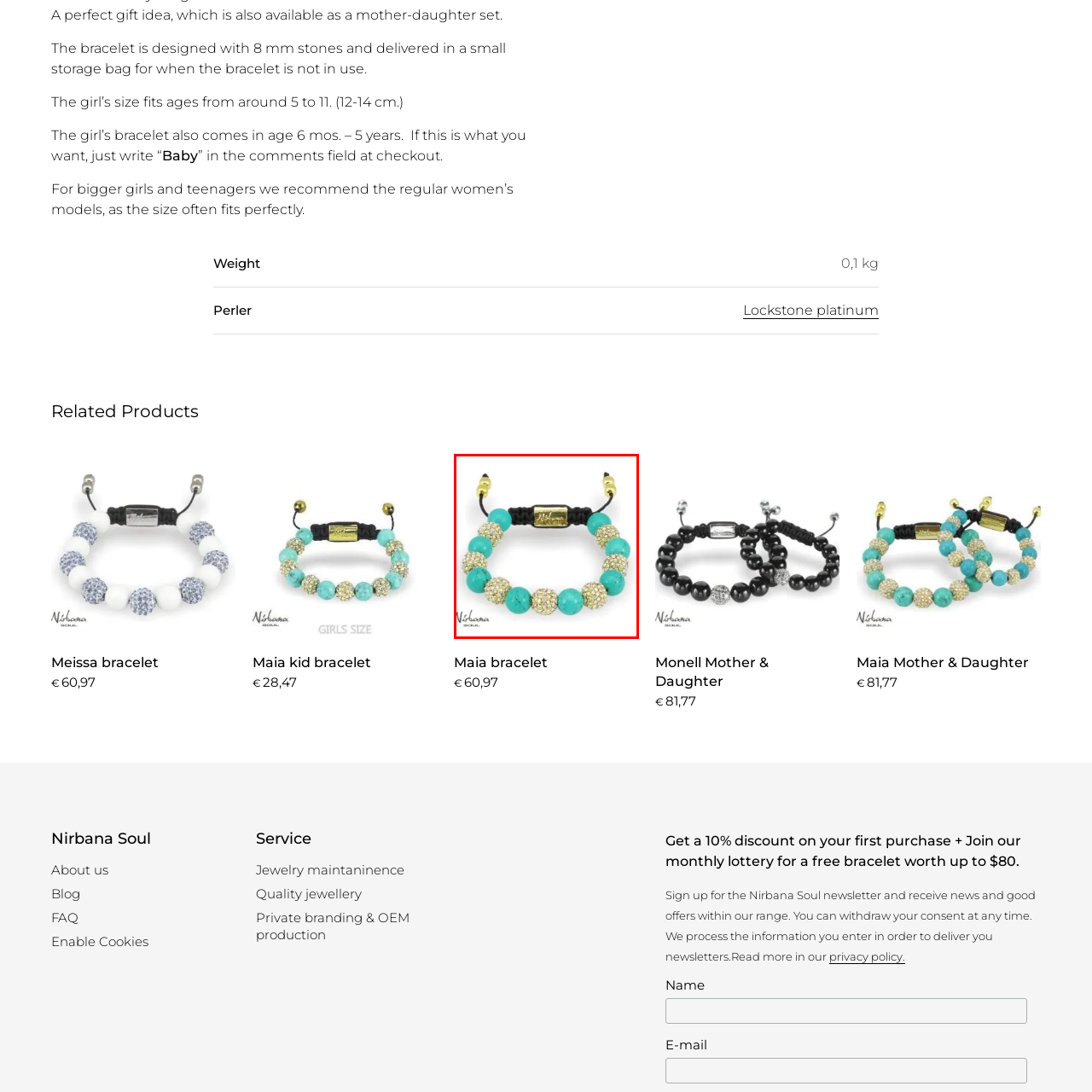Examine the segment of the image contained within the black box and respond comprehensively to the following question, based on the visual content: 
What is the purpose of the small storage bag?

According to the caption, the bracelet is delivered in a small storage bag, which implies that the purpose of the bag is to safely store the bracelet when it is not in use.